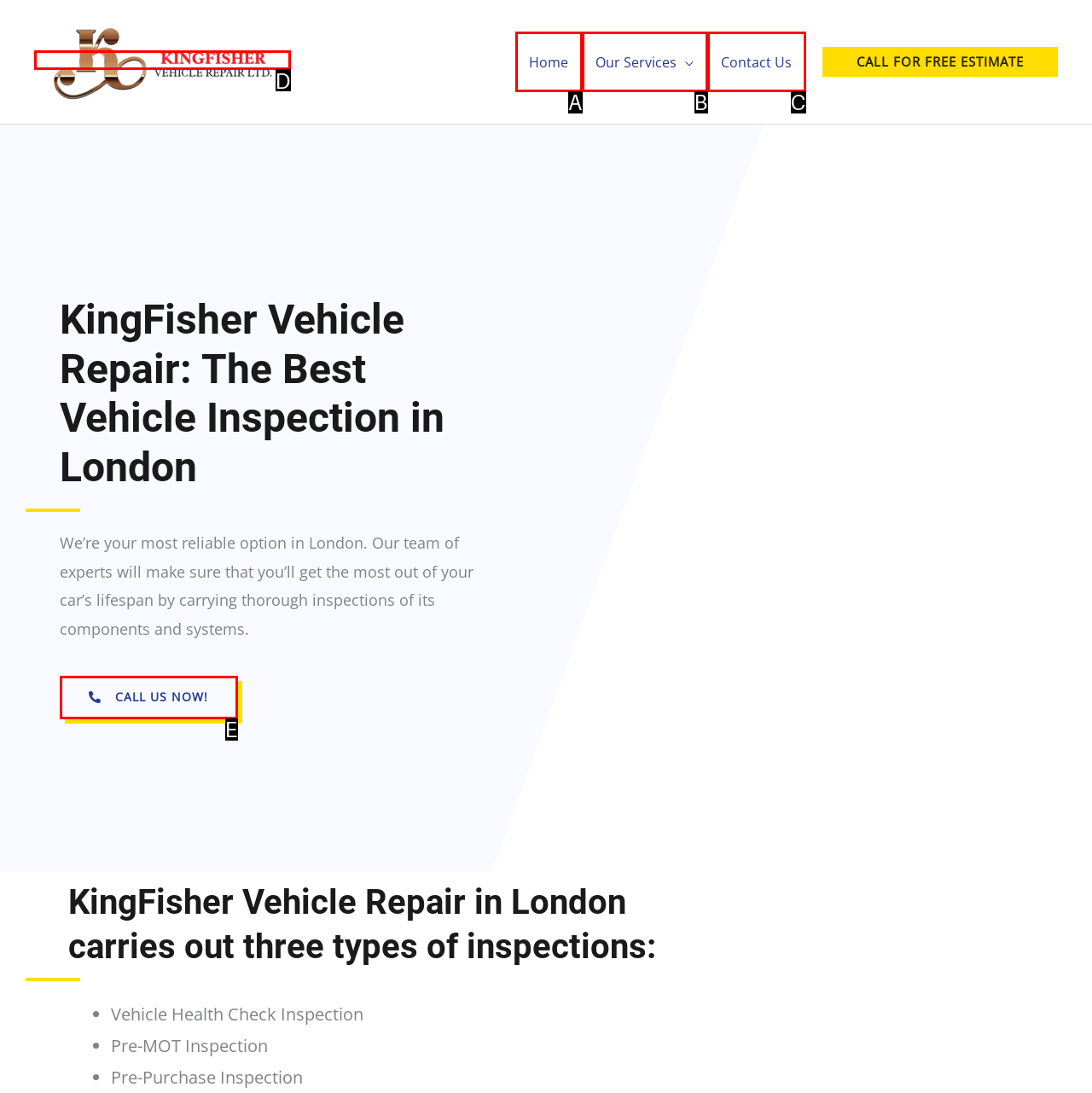Given the description: Home, identify the HTML element that fits best. Respond with the letter of the correct option from the choices.

A